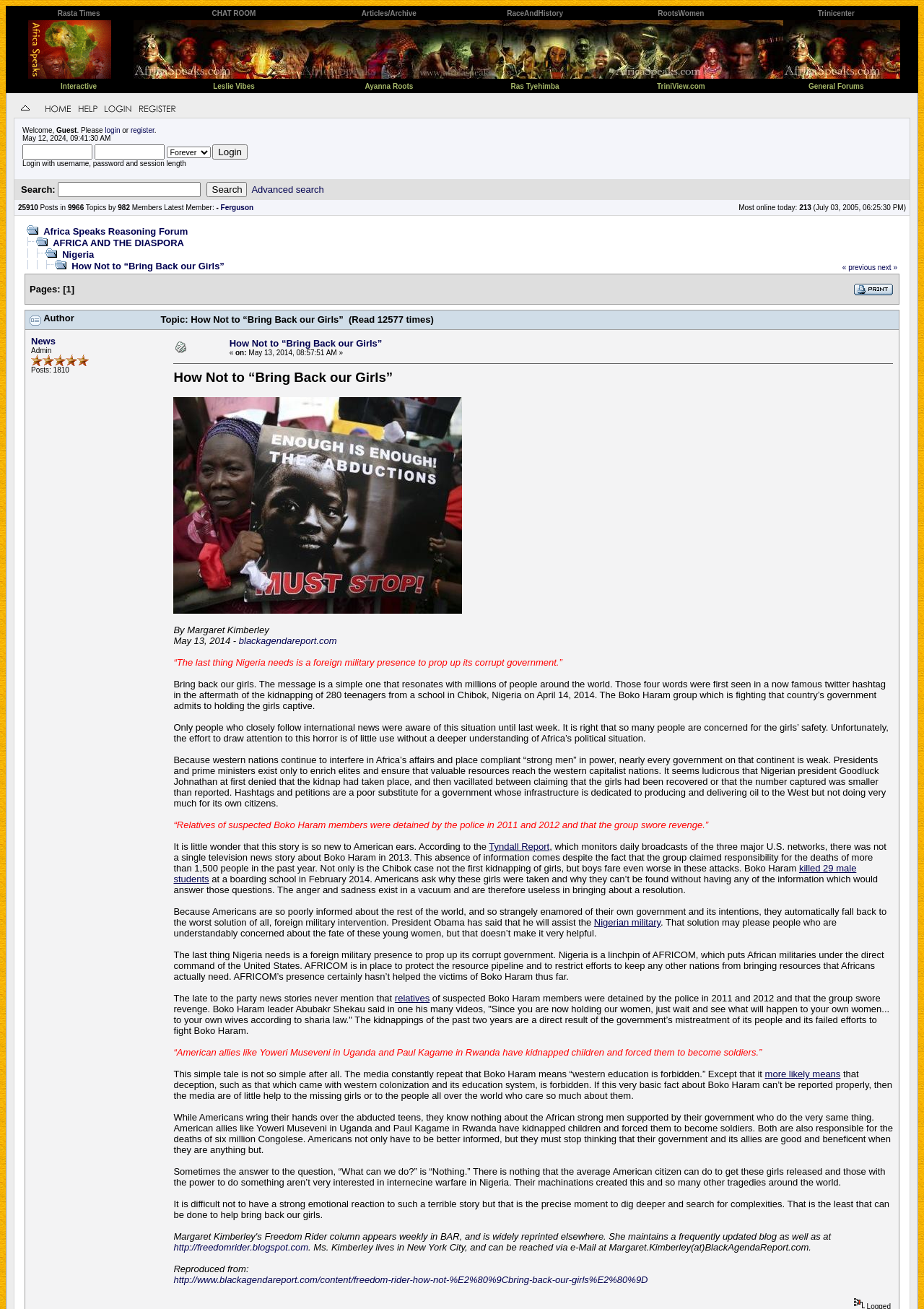Describe every aspect of the webpage comprehensively.

The webpage is titled "How Not to “Bring Back our Girls”" and appears to be a forum or community website. At the top, there is a navigation bar with several links, including "Rasta Times", "CHAT ROOM", "Articles/Archive", "RaceAndHistory", "RootsWomen", and "Trinicenter". 

Below the navigation bar, there is a section with a logo and a link to "Africa Speaks Homepage" on the left, and a series of links and images related to "Africa Speaks.com" on the right. 

Further down, there is another navigation bar with links to "Interactive", "Leslie Vibes", "Ayanna Roots", "Ras Tyehimba", "TriniView.com", and "General Forums". 

The main content area of the webpage appears to be a forum or discussion board. There is a welcome message and a login/register section at the top, with options to search for posts and topics. Below this, there is a table displaying information about the forum, including the number of posts, topics, and members, as well as the latest member and the most online users.